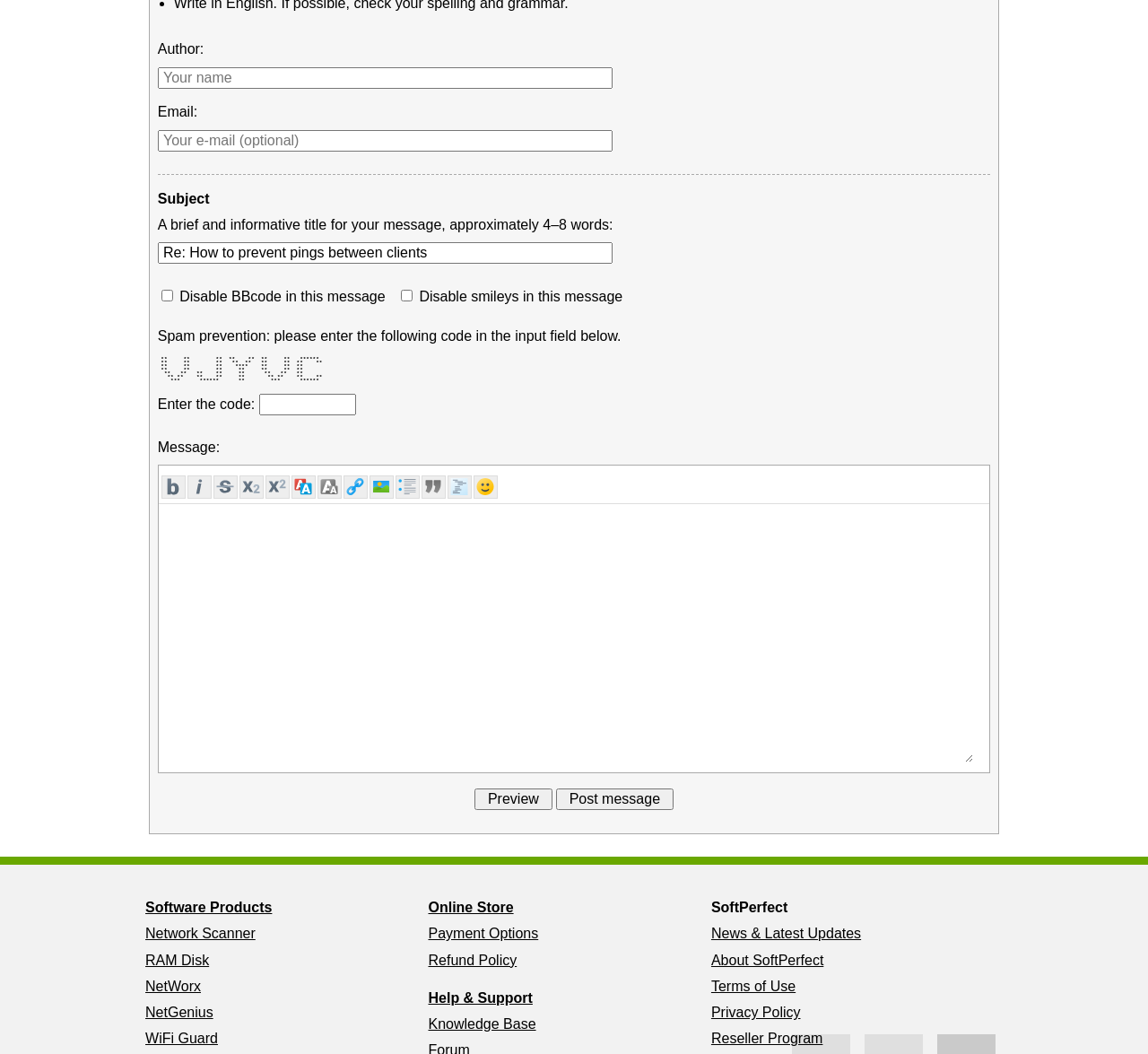Provide a short answer using a single word or phrase for the following question: 
What is the label of the first checkbox?

Disable BBcode